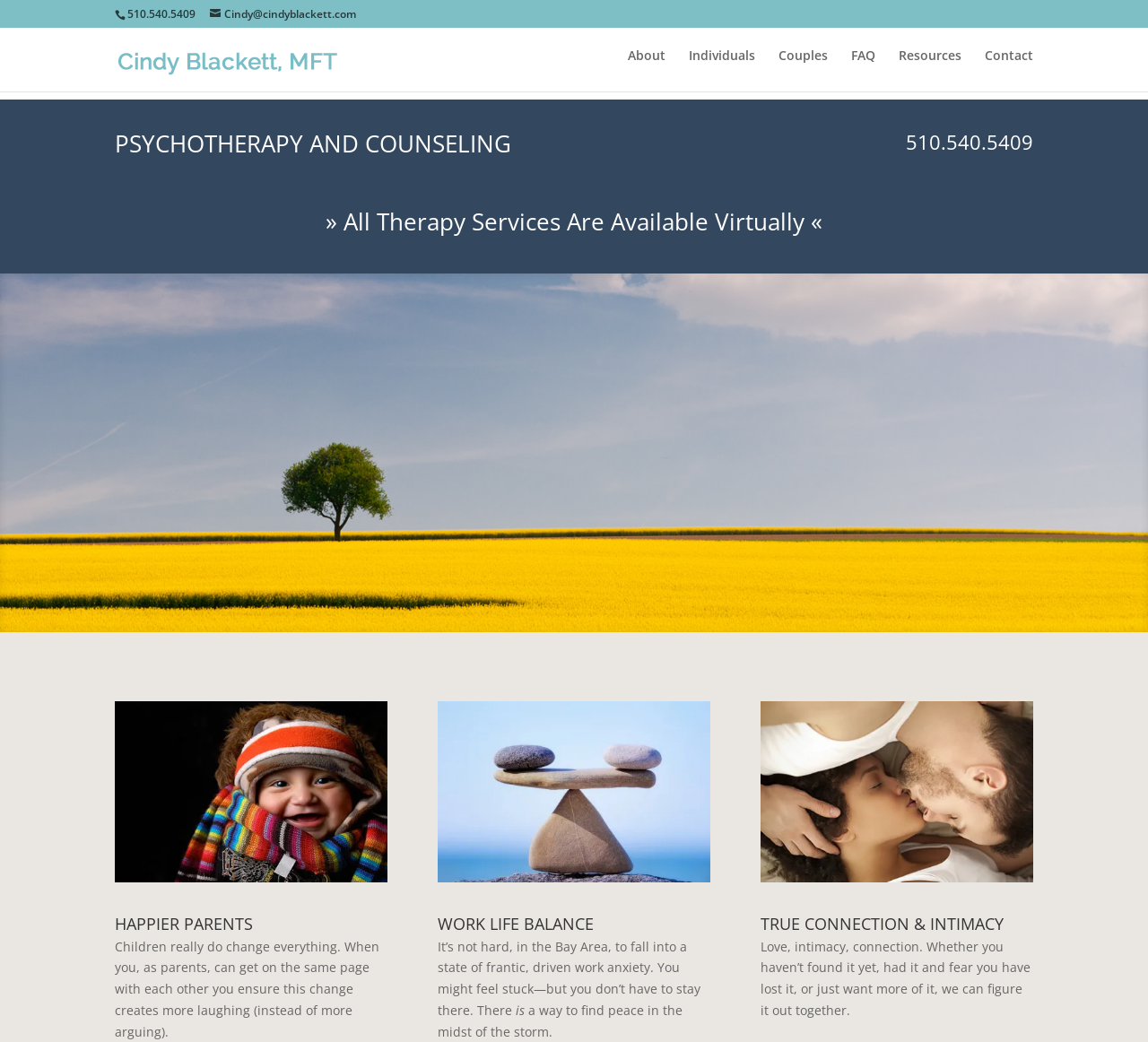What is the goal of the 'TRUE CONNECTION & INTIMACY' section?
Look at the webpage screenshot and answer the question with a detailed explanation.

The 'TRUE CONNECTION & INTIMACY' section is accompanied by an image and a static text element that discusses finding love, intimacy, and connection, suggesting that this section is focused on helping individuals achieve these goals.